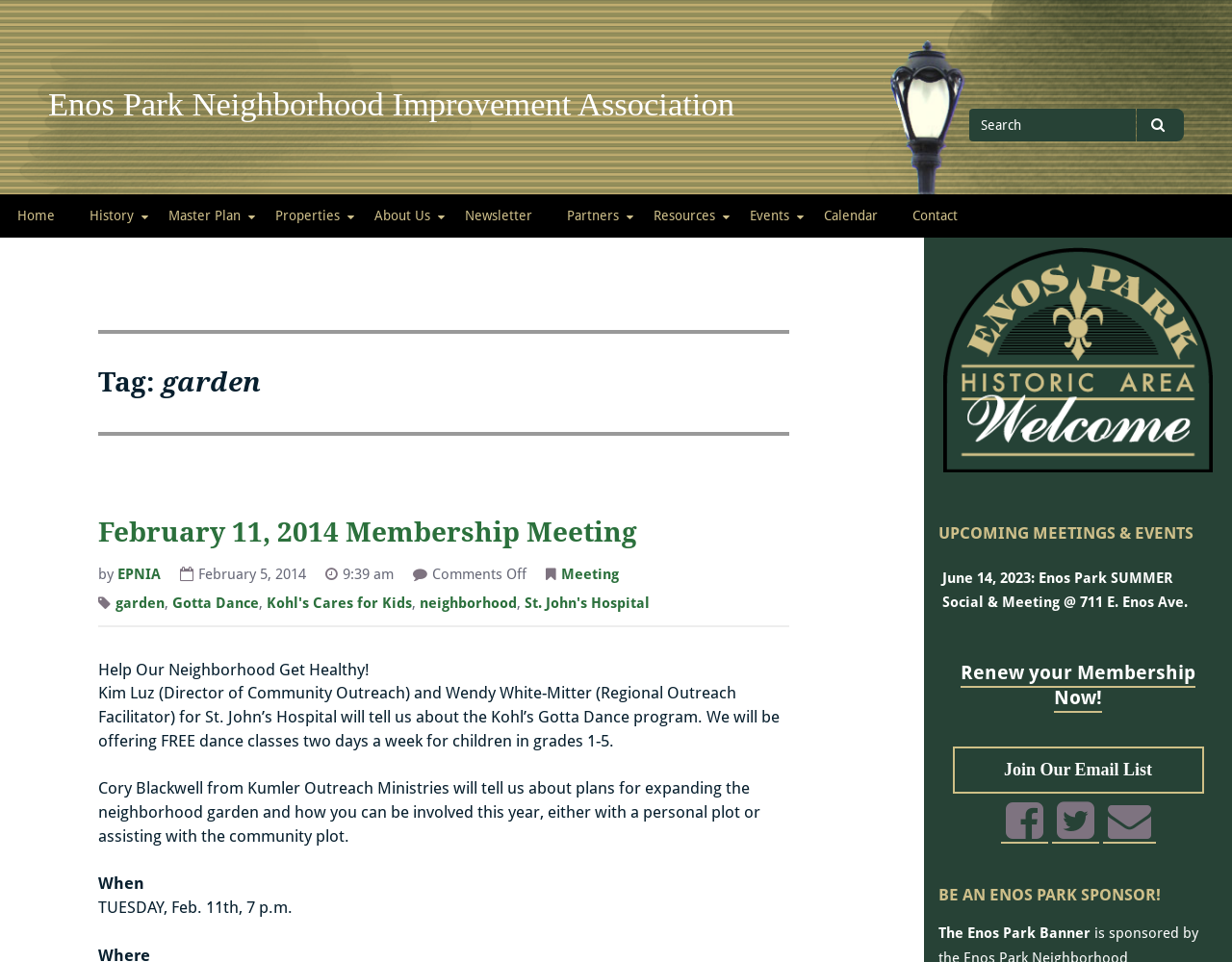Based on the image, provide a detailed response to the question:
How often will the free dance classes be offered?

I found the answer by reading the text under the heading 'Tag: garden', which describes the Kohl's Gotta Dance program and mentions that the free dance classes will be offered two days a week.